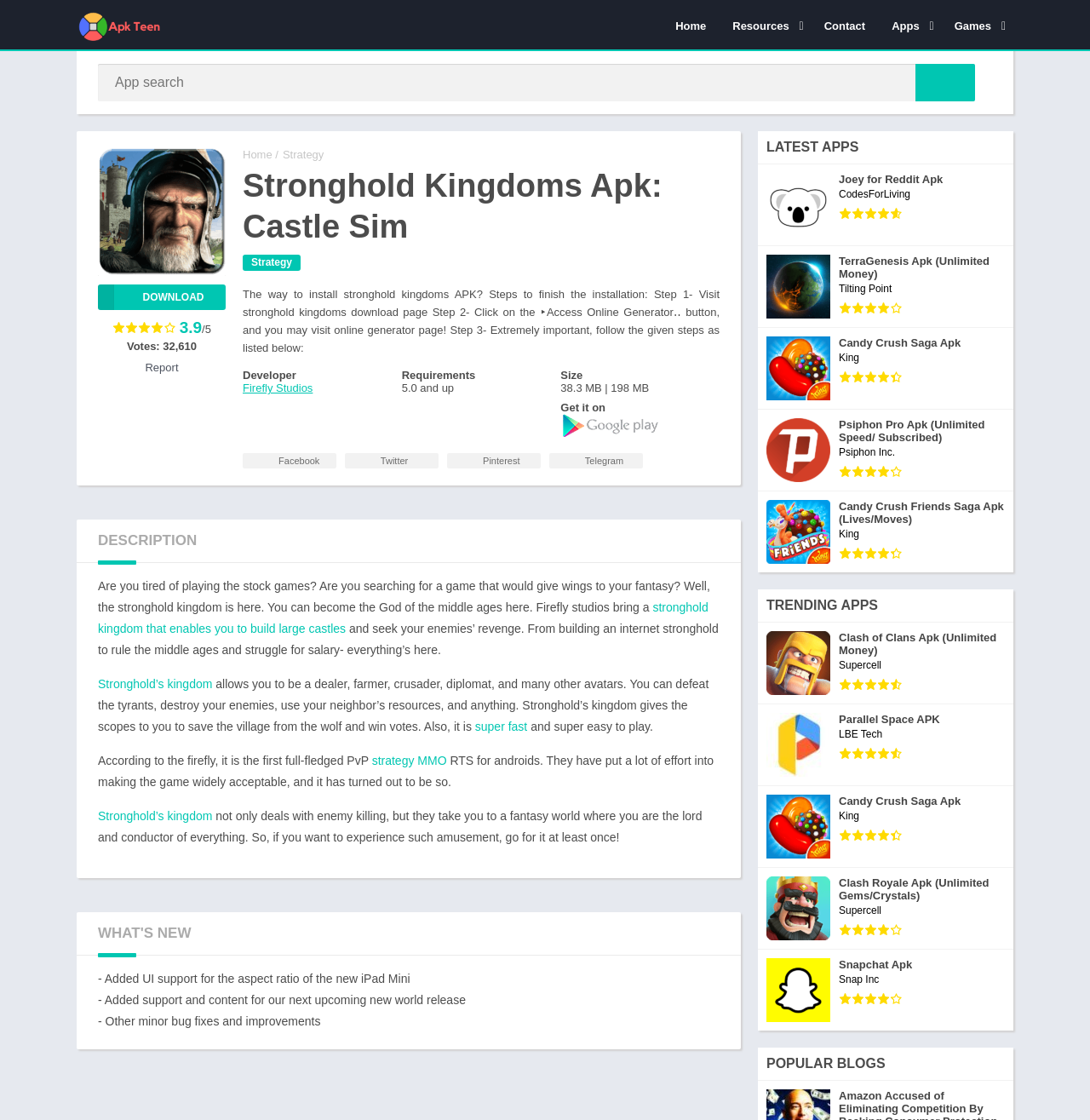Please find the top heading of the webpage and generate its text.

Stronghold Kingdoms Apk: Castle Sim